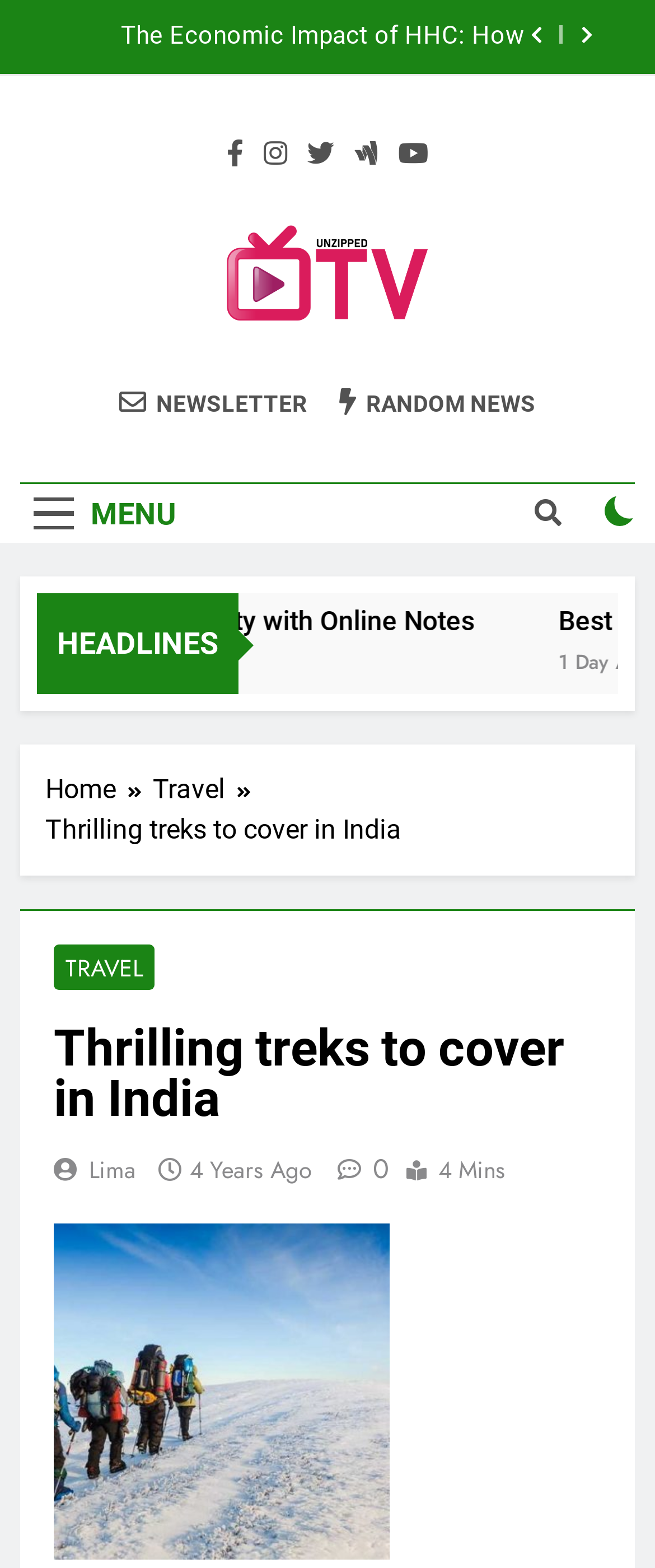Offer a detailed explanation of the webpage layout and contents.

This webpage is about thrilling treks to cover in India, with a focus on exploring the country's natural beauties through trekking. At the top, there is a header section with a logo of Unzipped TV, accompanied by a tagline "Unleashing News and Entertainment". Below the header, there are several links and buttons, including a menu button, a newsletter subscription link, and a random news link.

On the left side, there is a navigation section with breadcrumbs, showing the current page's location in the website's hierarchy. The breadcrumbs include links to the home page and the travel section.

The main content of the page is divided into sections, with a heading that reads "Thrilling treks to cover in India". Below the heading, there are several links and articles, each with a title, a brief description, and a timestamp indicating when the article was published. Some of the articles have additional information, such as the location "Lima" or a reading time of "4 Mins".

There are also several social media links and icons scattered throughout the page, including Facebook, Twitter, and Instagram. At the bottom of the page, there is a section with more links and buttons, including a button to obtain an HHA certificate and a link to a related article.

Overall, the webpage has a clean and organized layout, with a focus on presenting information about trekking in India in a clear and concise manner.